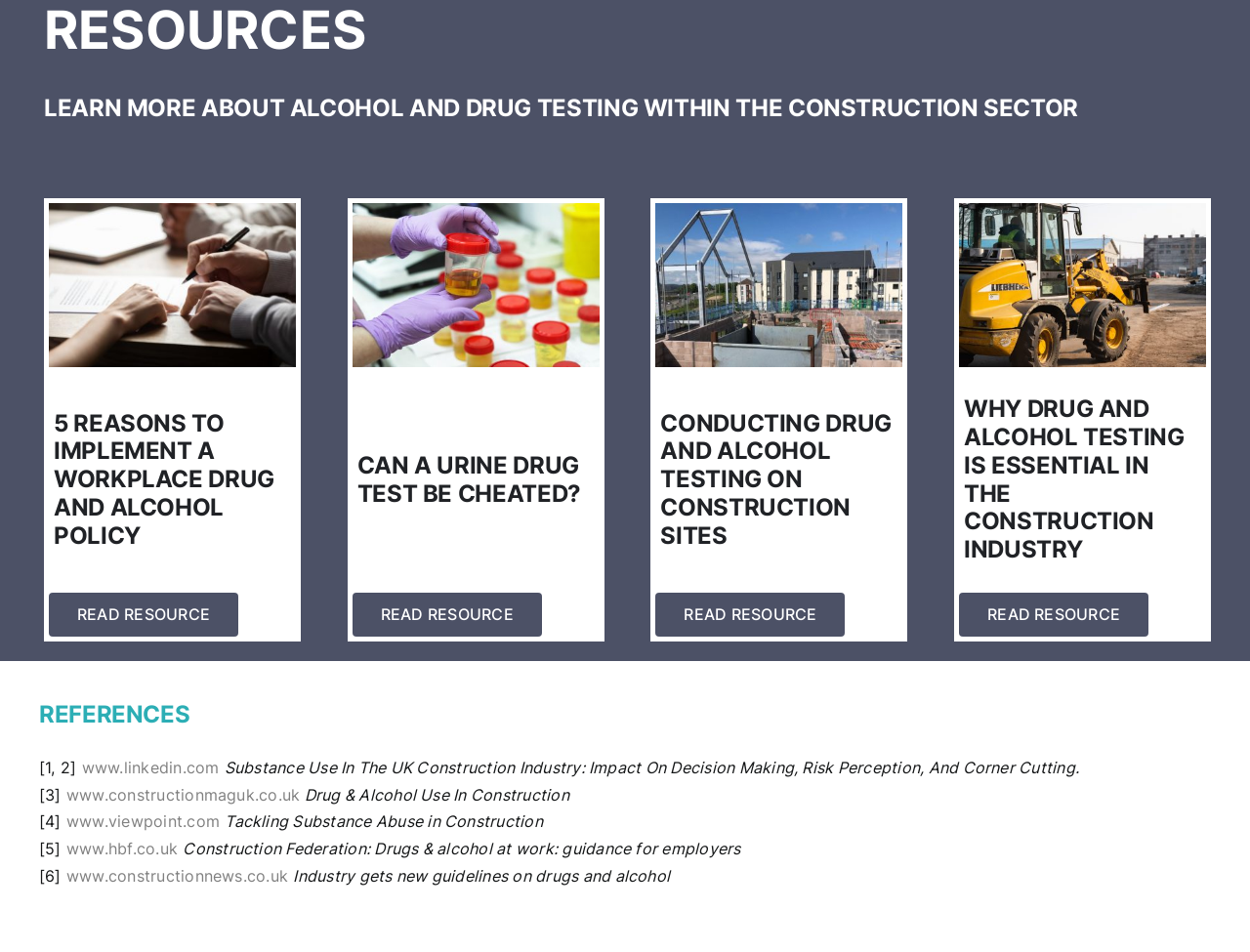What is the main topic of this webpage?
Using the image, give a concise answer in the form of a single word or short phrase.

Alcohol and drug testing